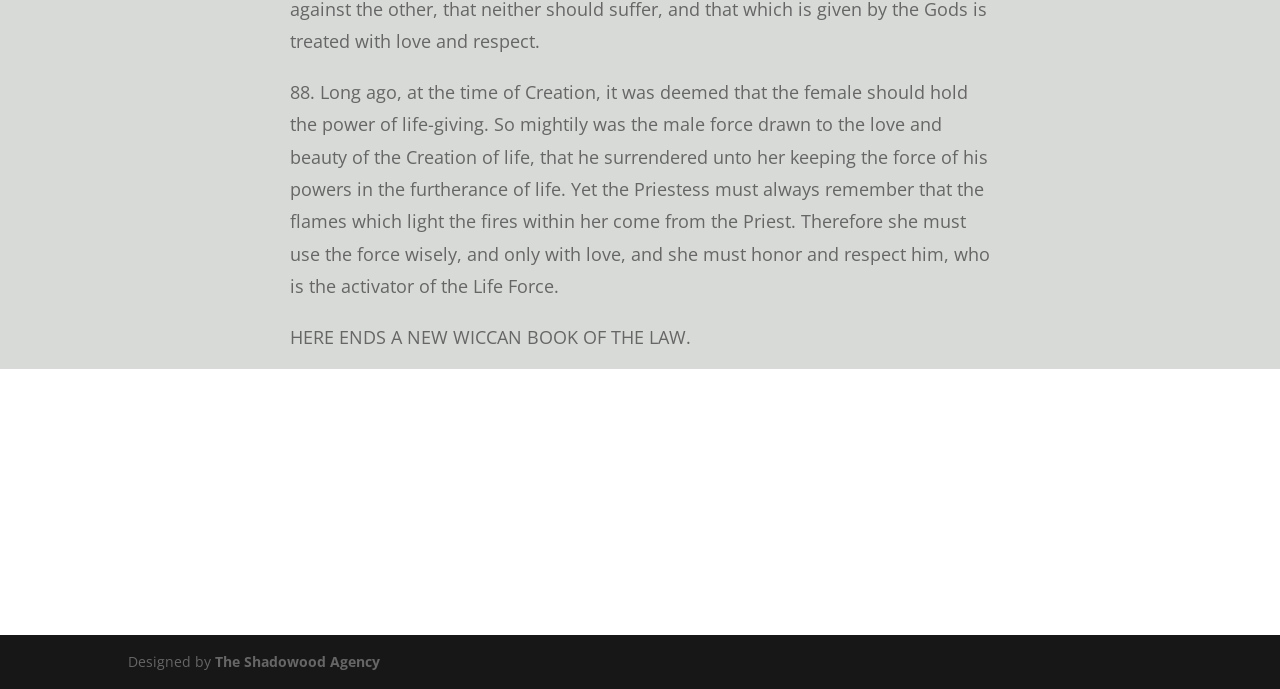Give the bounding box coordinates for the element described by: "The Shadowood Agency".

[0.168, 0.946, 0.297, 0.974]